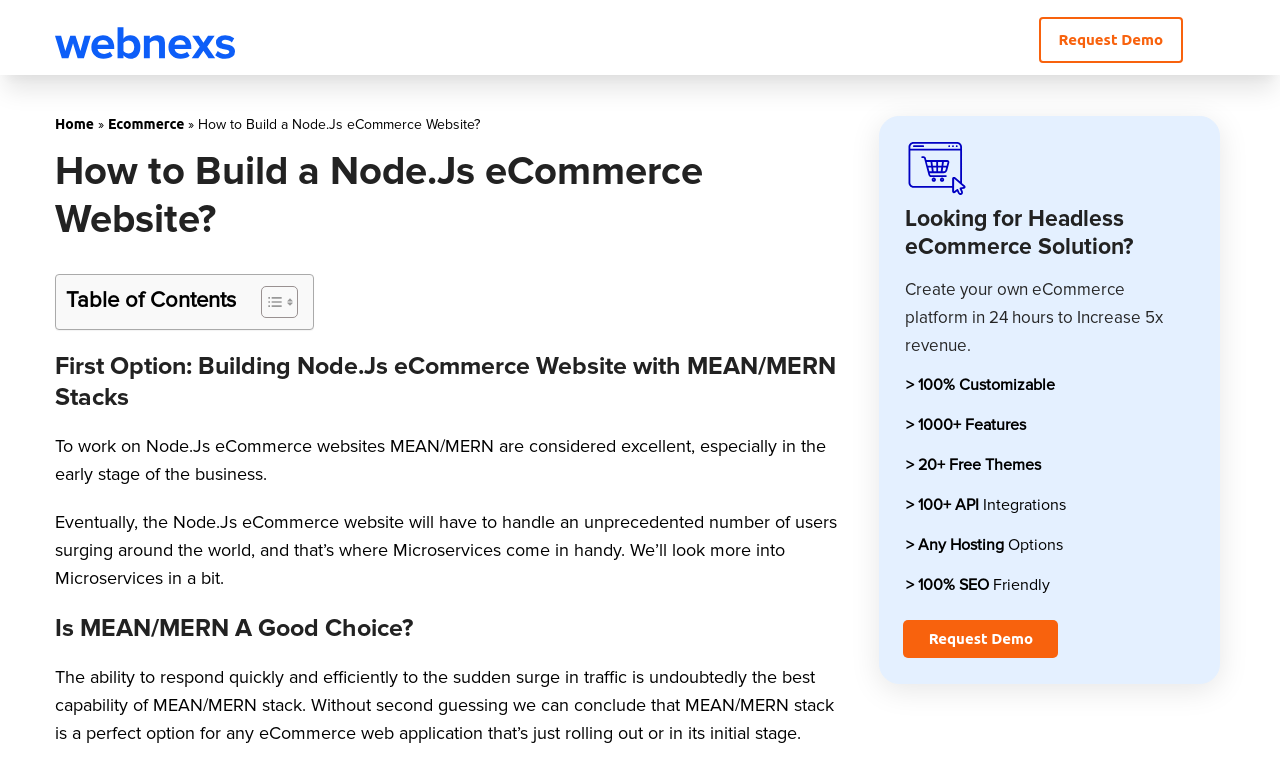What is the benefit of using MEAN/MERN stack for eCommerce web applications?
Refer to the image and respond with a one-word or short-phrase answer.

Respond quickly to traffic surge